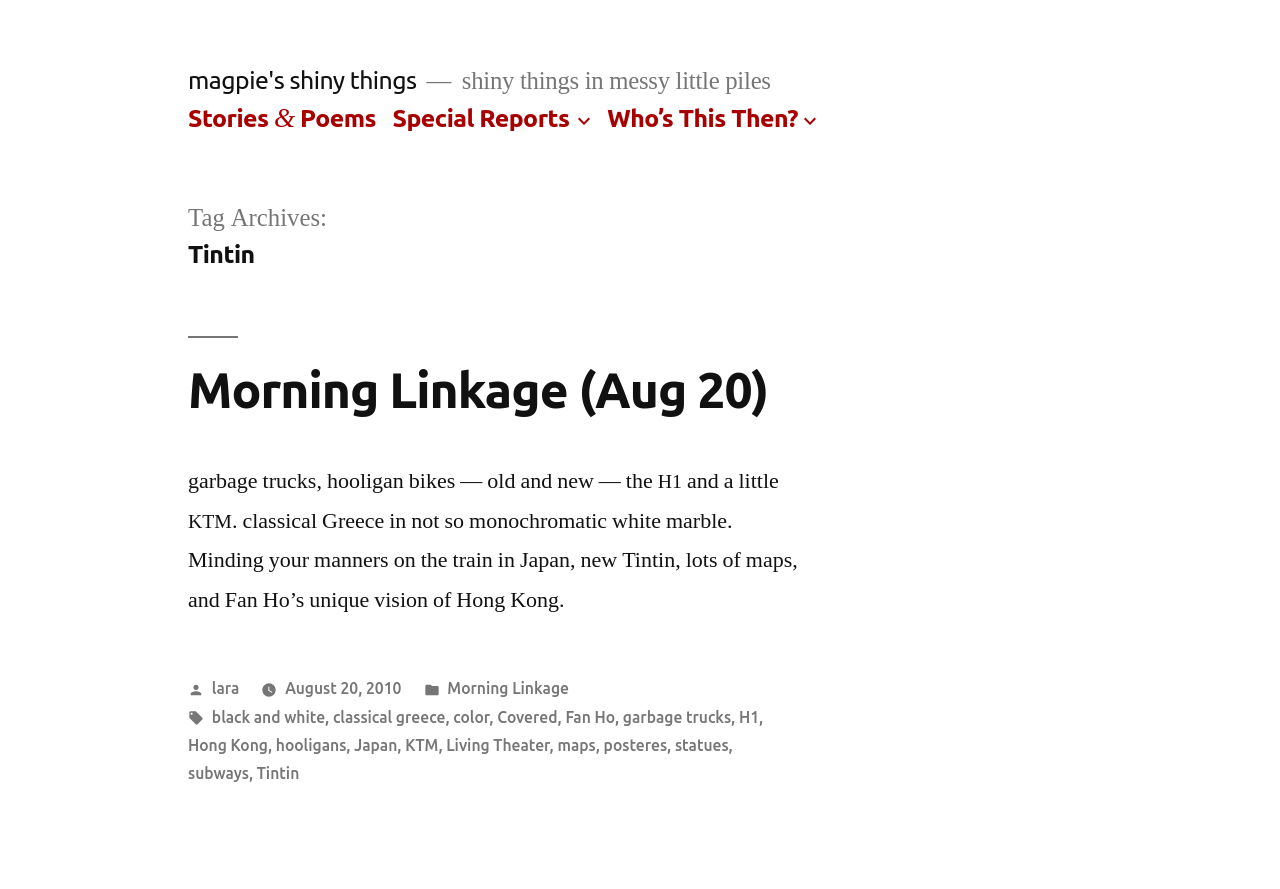Give a concise answer using one word or a phrase to the following question:
What is the name of the author?

lara